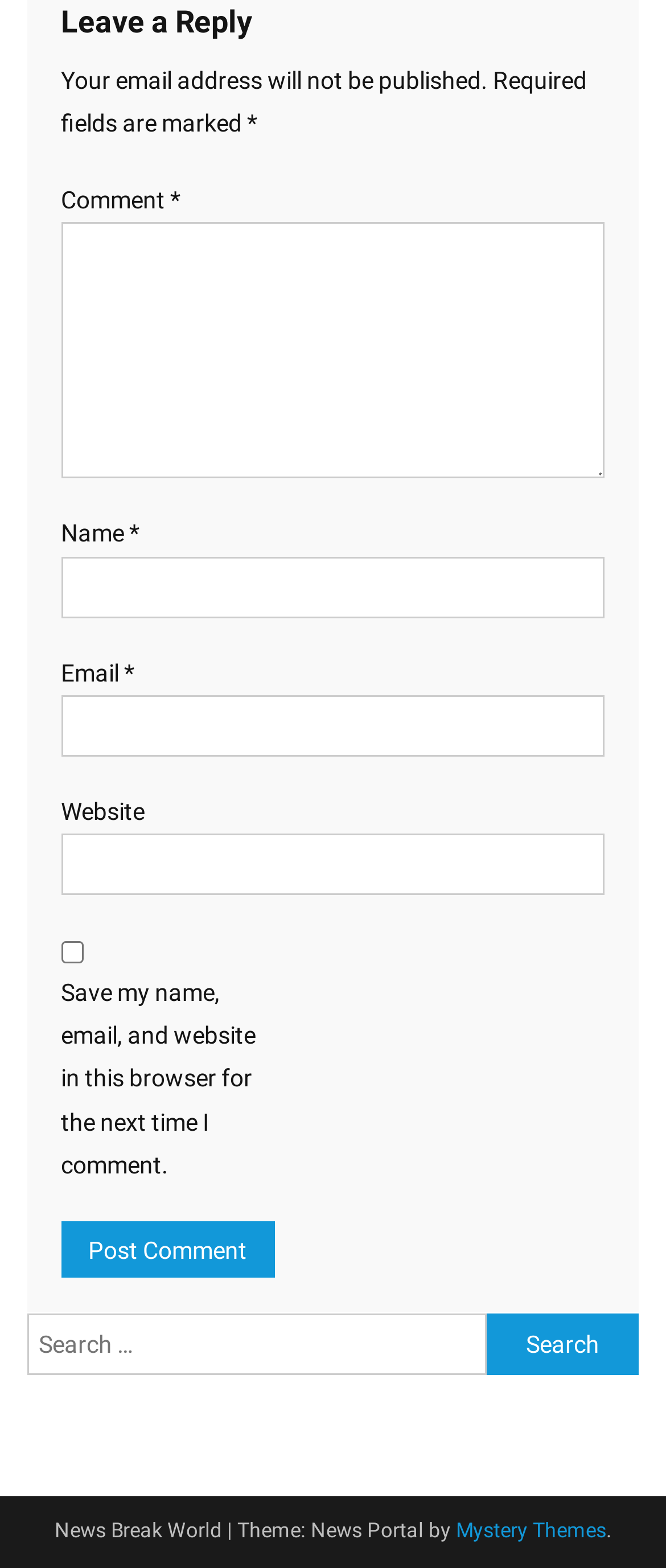What is the label of the third text box in the comment form?
Look at the image and respond to the question as thoroughly as possible.

The third text box in the comment form has a label 'Email' and is a required field, as indicated by the asterisk (*) symbol.